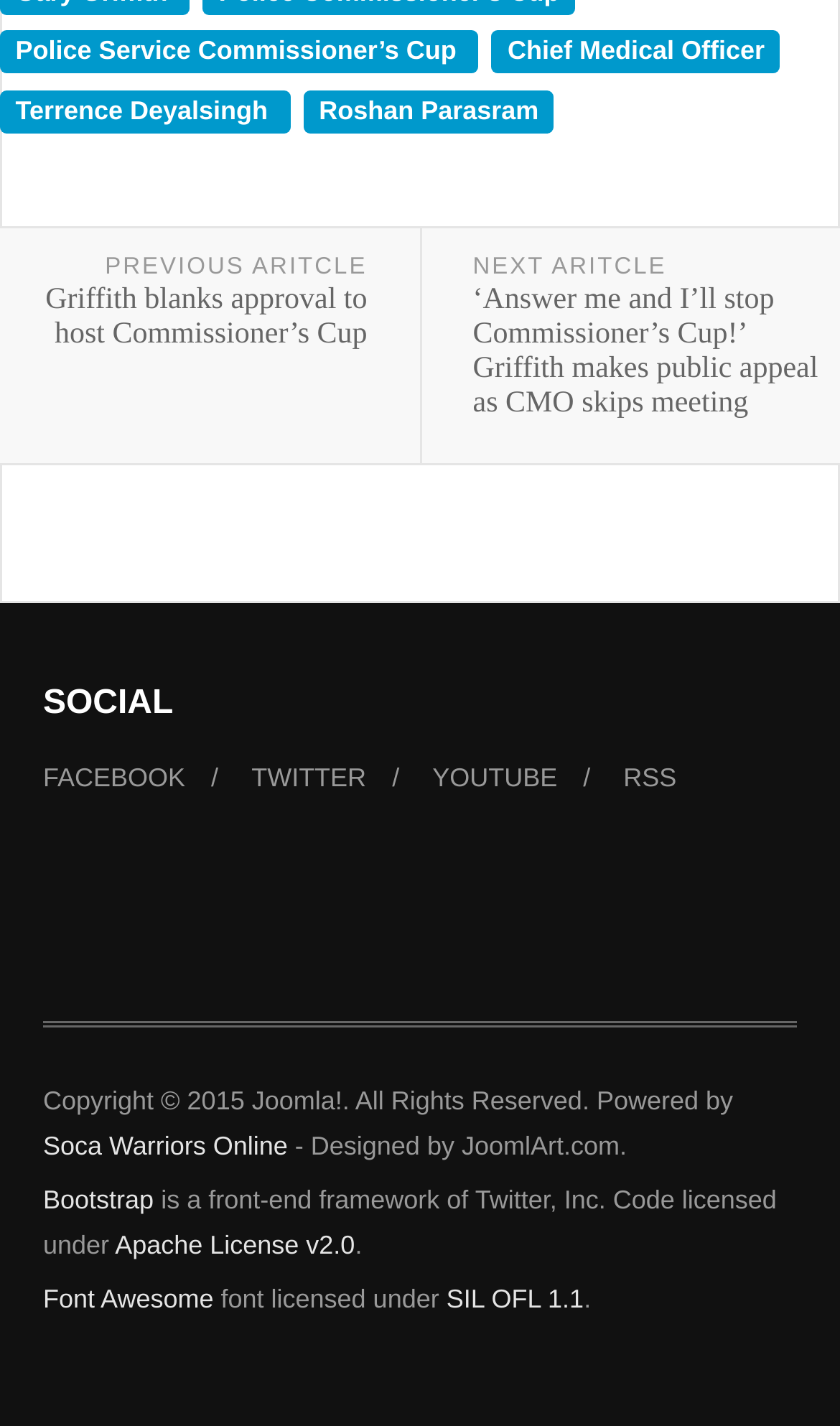Please determine the bounding box coordinates of the element's region to click for the following instruction: "Watch videos on YouTube".

[0.515, 0.525, 0.663, 0.564]